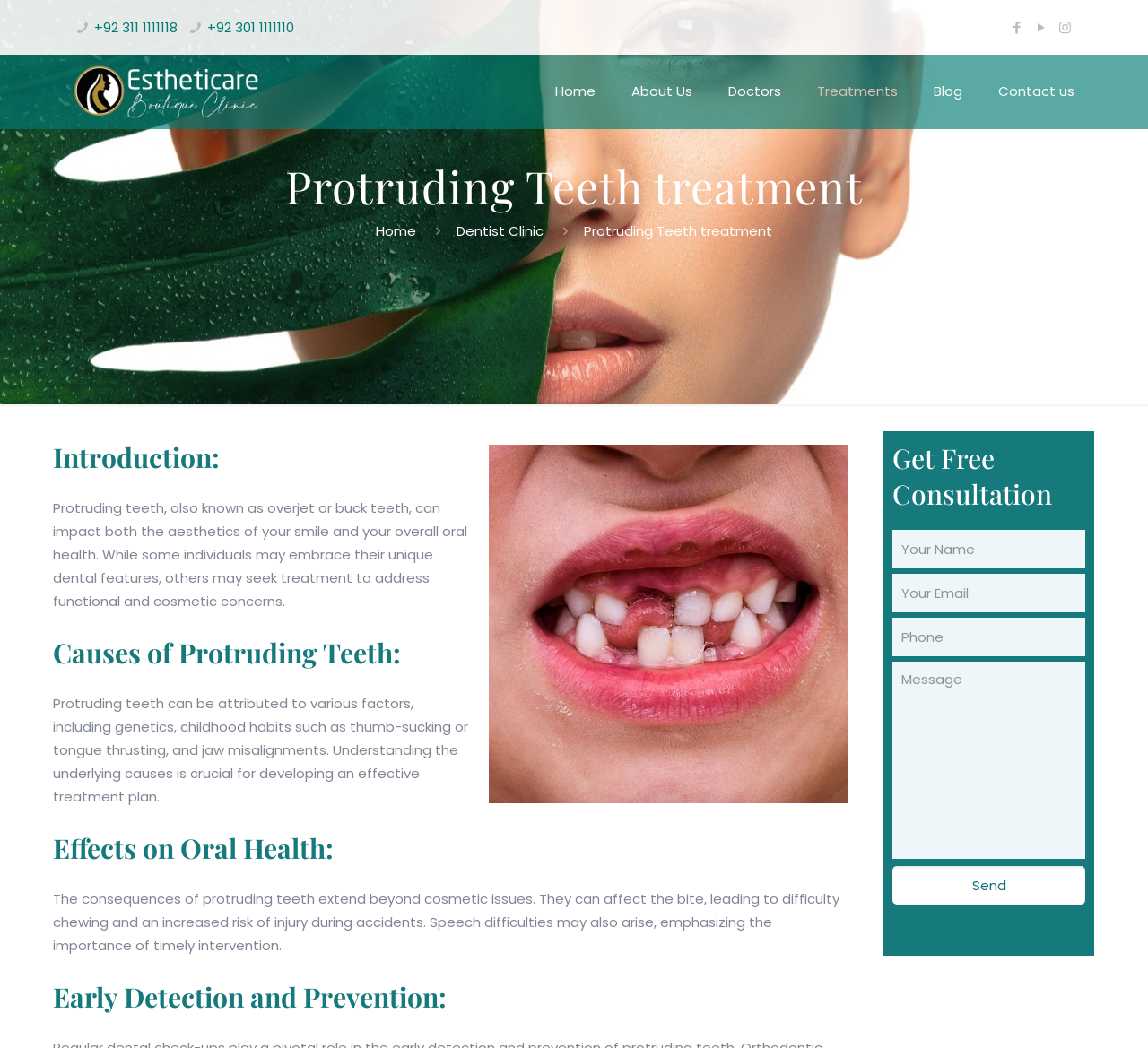Write a detailed summary of the webpage, including text, images, and layout.

This webpage is about Protruding Teeth treatment in Islamabad. At the top, there are two phone numbers and three social media links aligned horizontally. Below them, there is a logo image, followed by a navigation menu with six links: Home, About Us, Doctors, Treatments, Blog, and Contact us.

The main content of the webpage is divided into sections, each with a heading. The first section is an introduction to Protruding Teeth treatment, accompanied by a large image. The text explains that protruding teeth can affect both the aesthetics of one's smile and overall oral health.

The next section discusses the causes of Protruding Teeth, which include genetics, childhood habits, and jaw misalignments. This is followed by a section on the effects of protruding teeth on oral health, including difficulties with chewing and speech.

The fourth section focuses on early detection and prevention. On the right side of this section, there is a contact form with a heading "Get Free Consultation". The form has fields for name, email, phone number, and message, as well as a send button.

Throughout the webpage, there are a total of seven headings, six links in the navigation menu, and four textboxes in the contact form. The layout is organized, with clear headings and concise text, making it easy to navigate and understand the content.